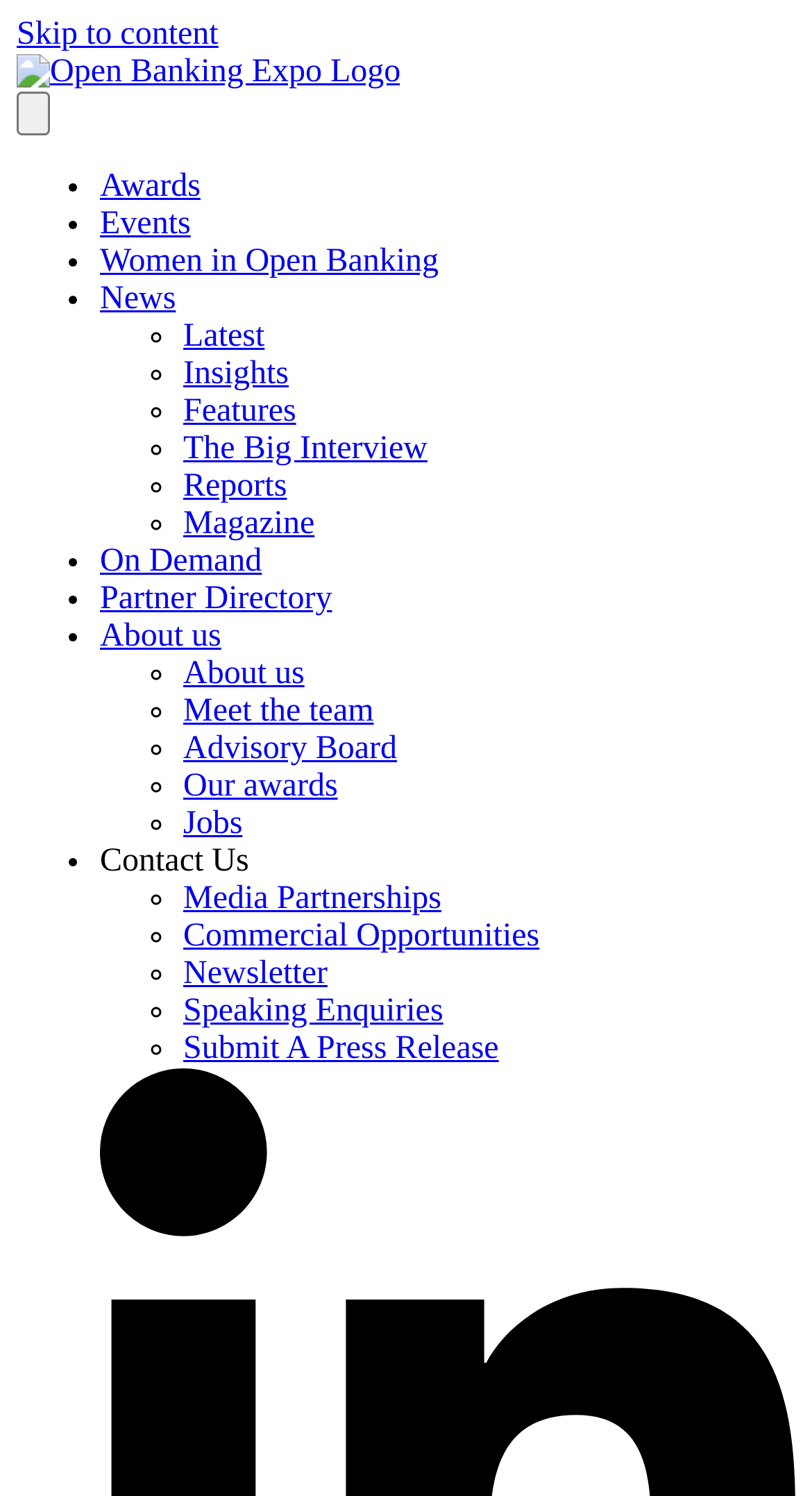What is the last menu item?
Using the visual information, respond with a single word or phrase.

Submit A Press Release